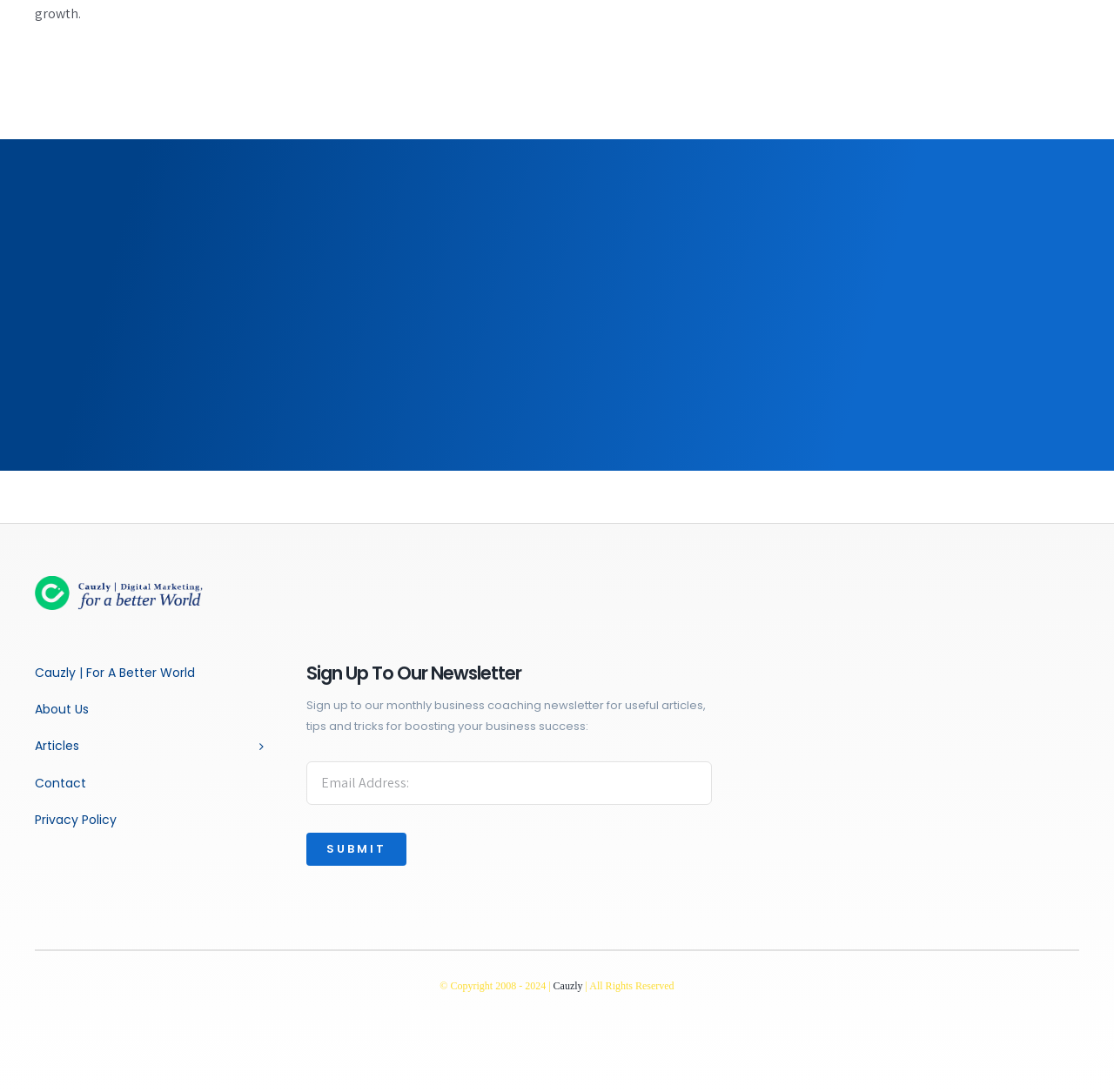What is the name of the organization?
Provide a comprehensive and detailed answer to the question.

The name of the organization can be found in the navigation links and the copyright information at the bottom of the webpage, where it says 'Cauzly | For A Better World' and '© Copyright 2008 - 2024 | Cauzly | All Rights Reserved'.